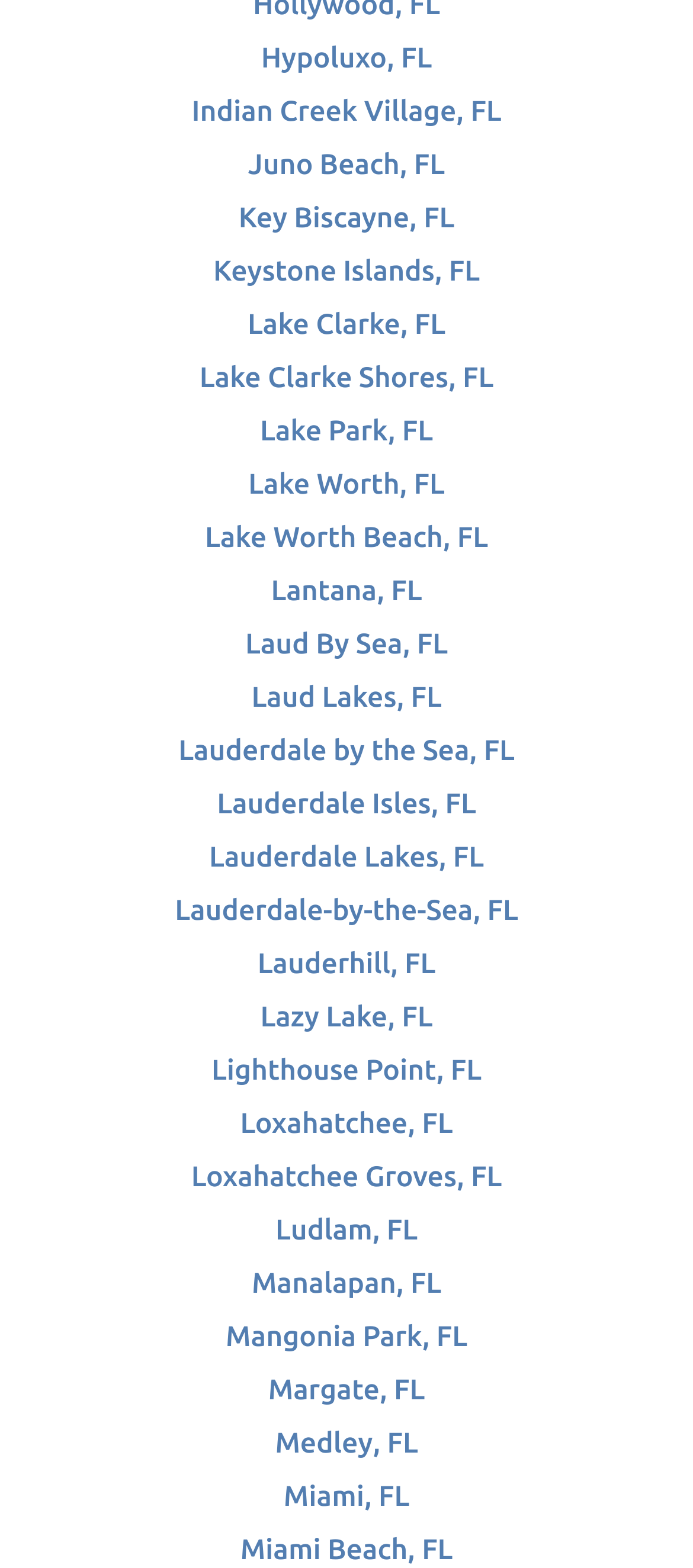Please provide the bounding box coordinates for the element that needs to be clicked to perform the following instruction: "explore Miami, FL". The coordinates should be given as four float numbers between 0 and 1, i.e., [left, top, right, bottom].

[0.409, 0.944, 0.591, 0.965]